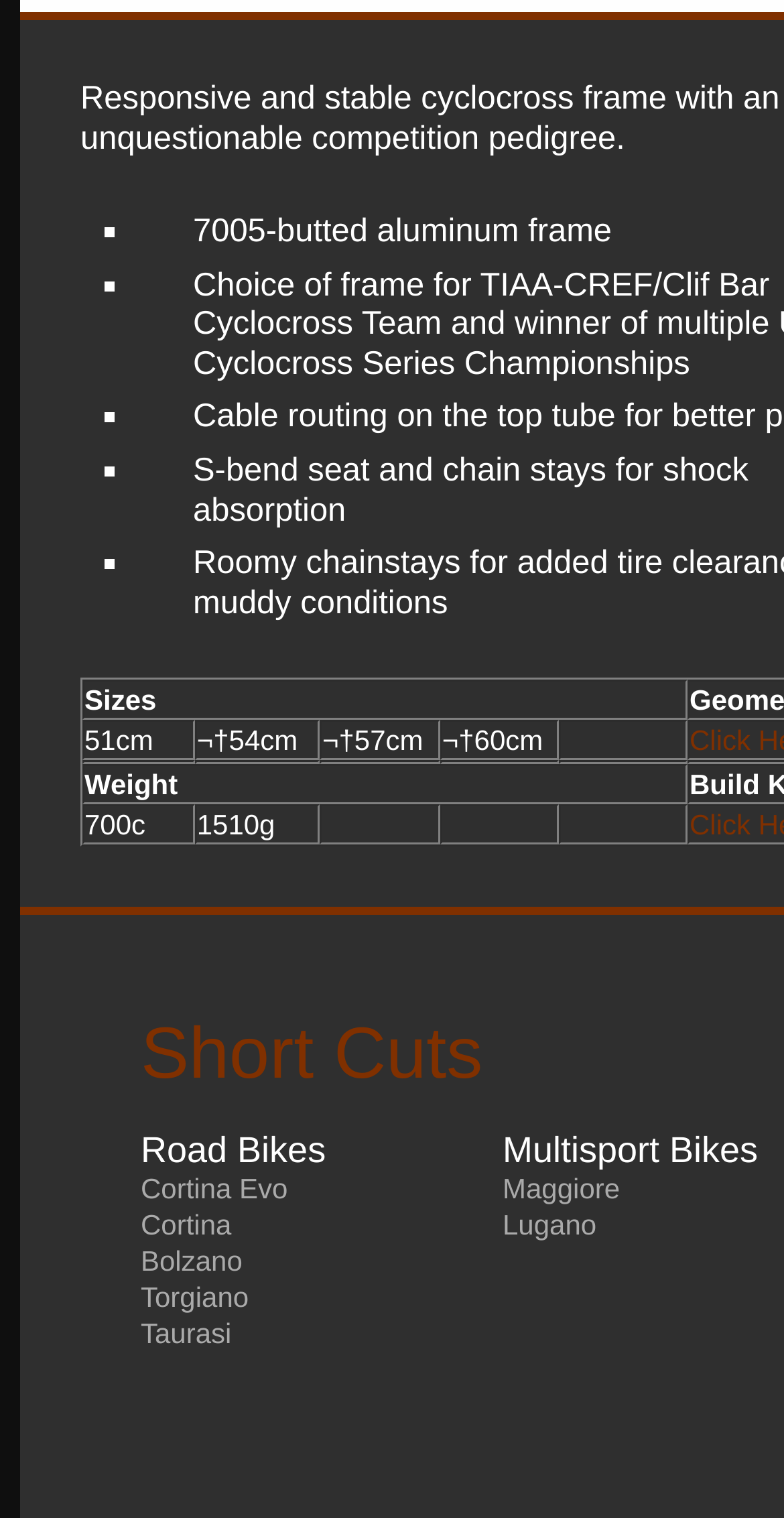Find the bounding box coordinates for the element described here: "Lugano".

[0.641, 0.796, 0.761, 0.817]